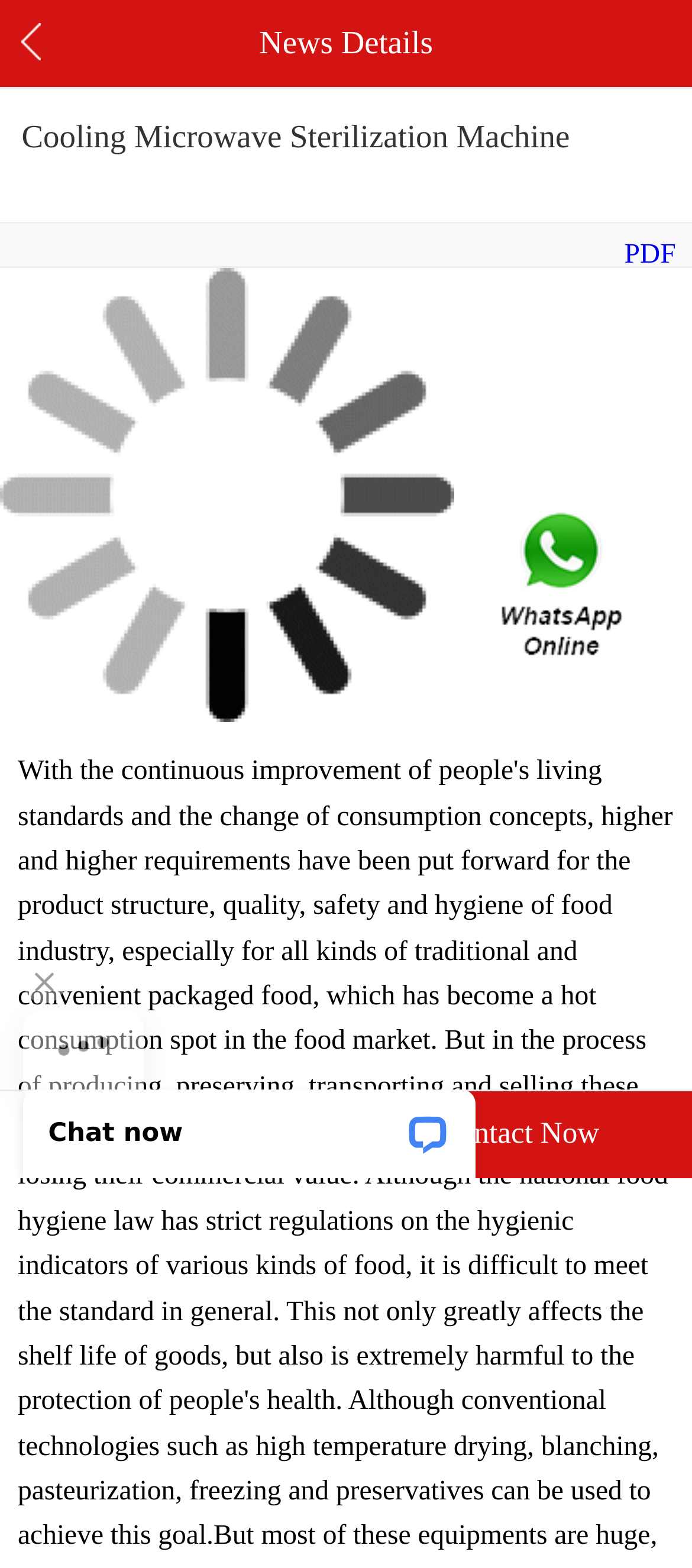How many links are there on the page?
Answer the question with a single word or phrase derived from the image.

5